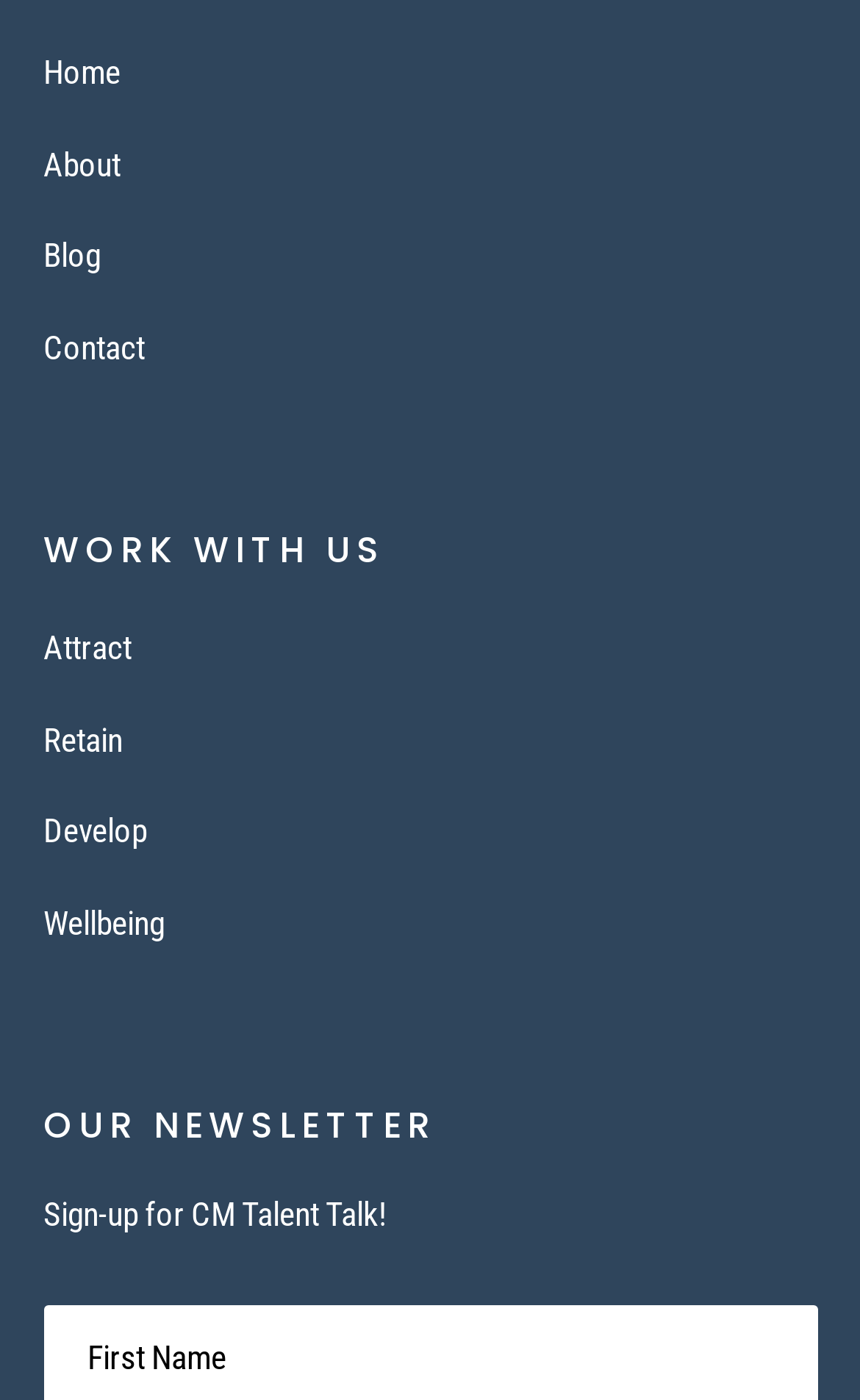Please identify the bounding box coordinates of the area that needs to be clicked to follow this instruction: "read about the company".

[0.05, 0.103, 0.14, 0.132]